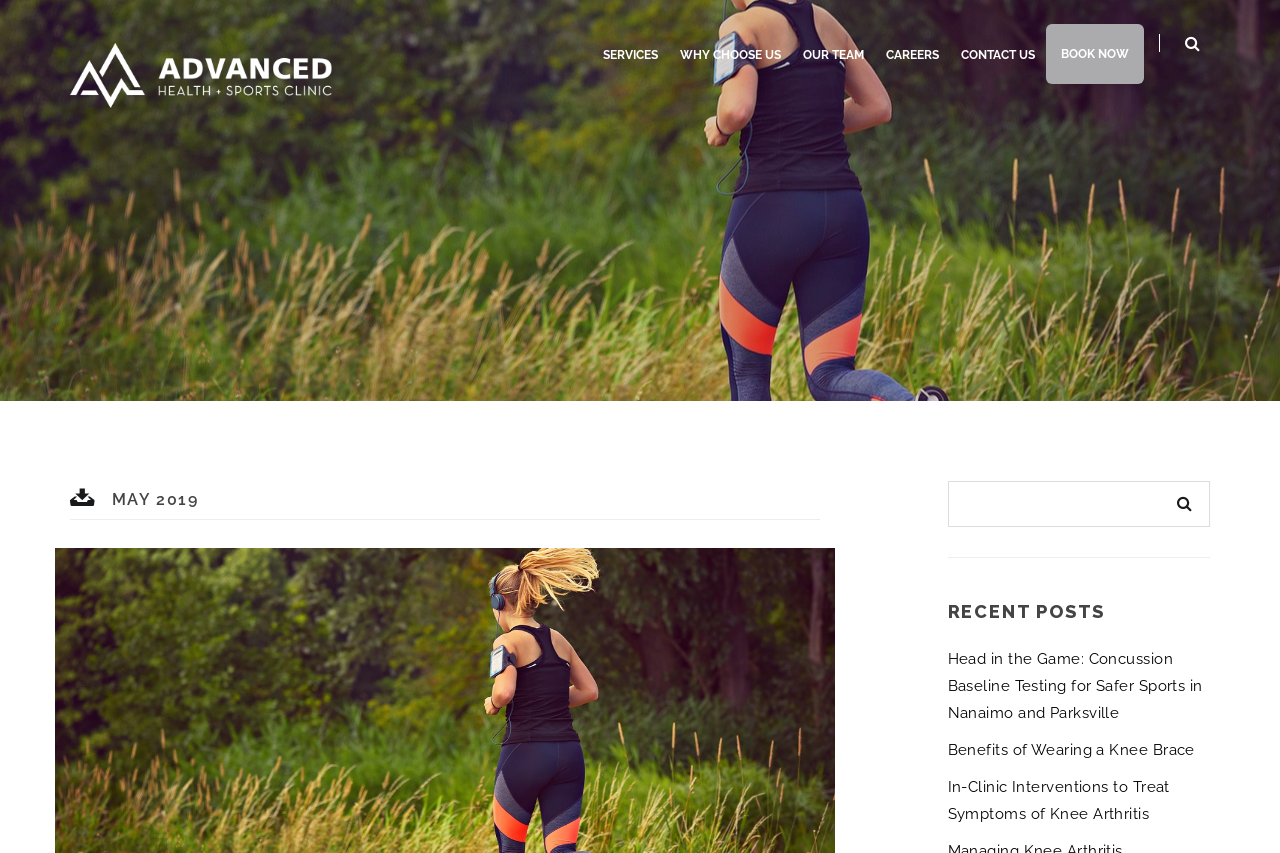Please locate the bounding box coordinates of the element that should be clicked to complete the given instruction: "Book an appointment".

[0.817, 0.028, 0.893, 0.098]